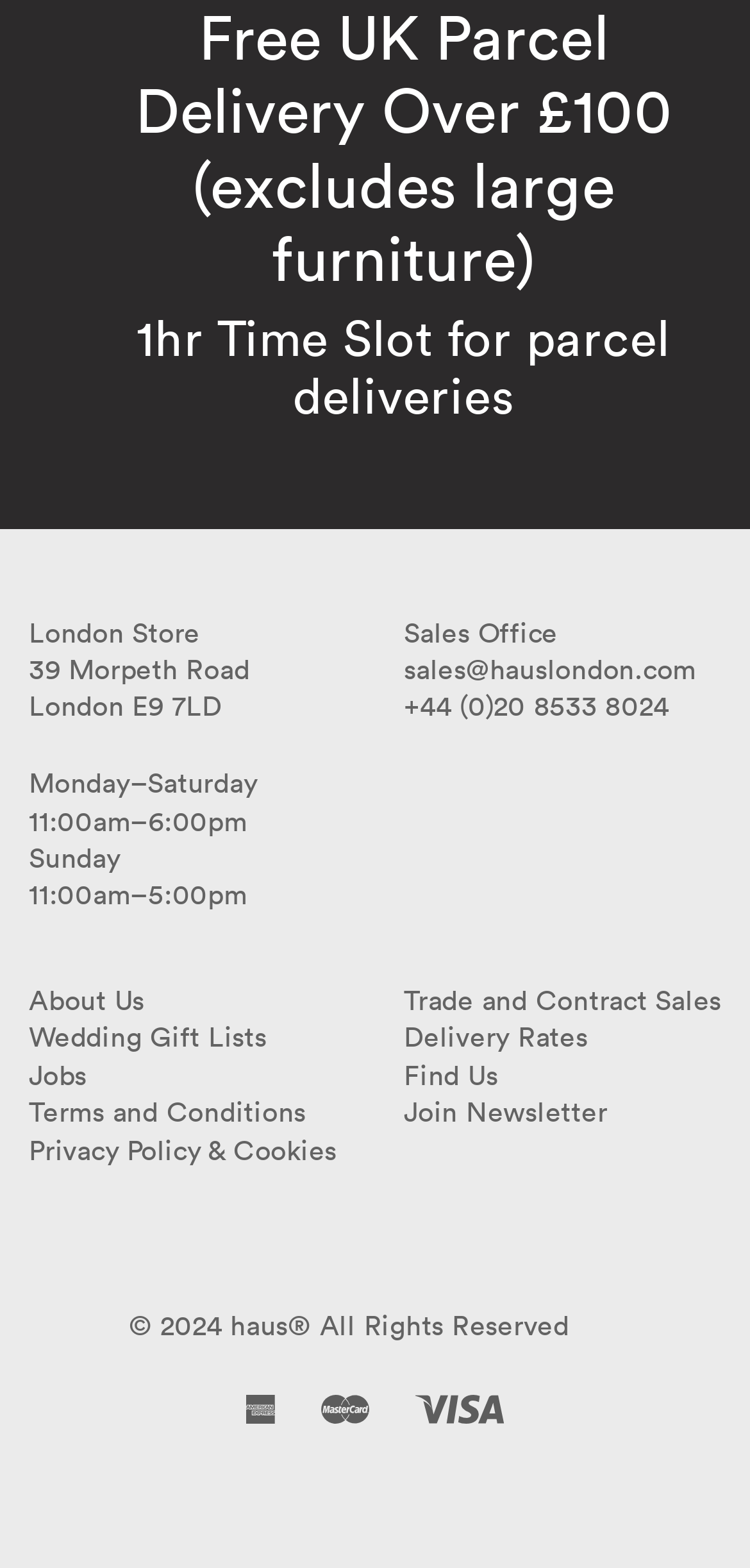Please provide the bounding box coordinates for the element that needs to be clicked to perform the following instruction: "Check the checkbox". The coordinates should be given as four float numbers between 0 and 1, i.e., [left, top, right, bottom].

None